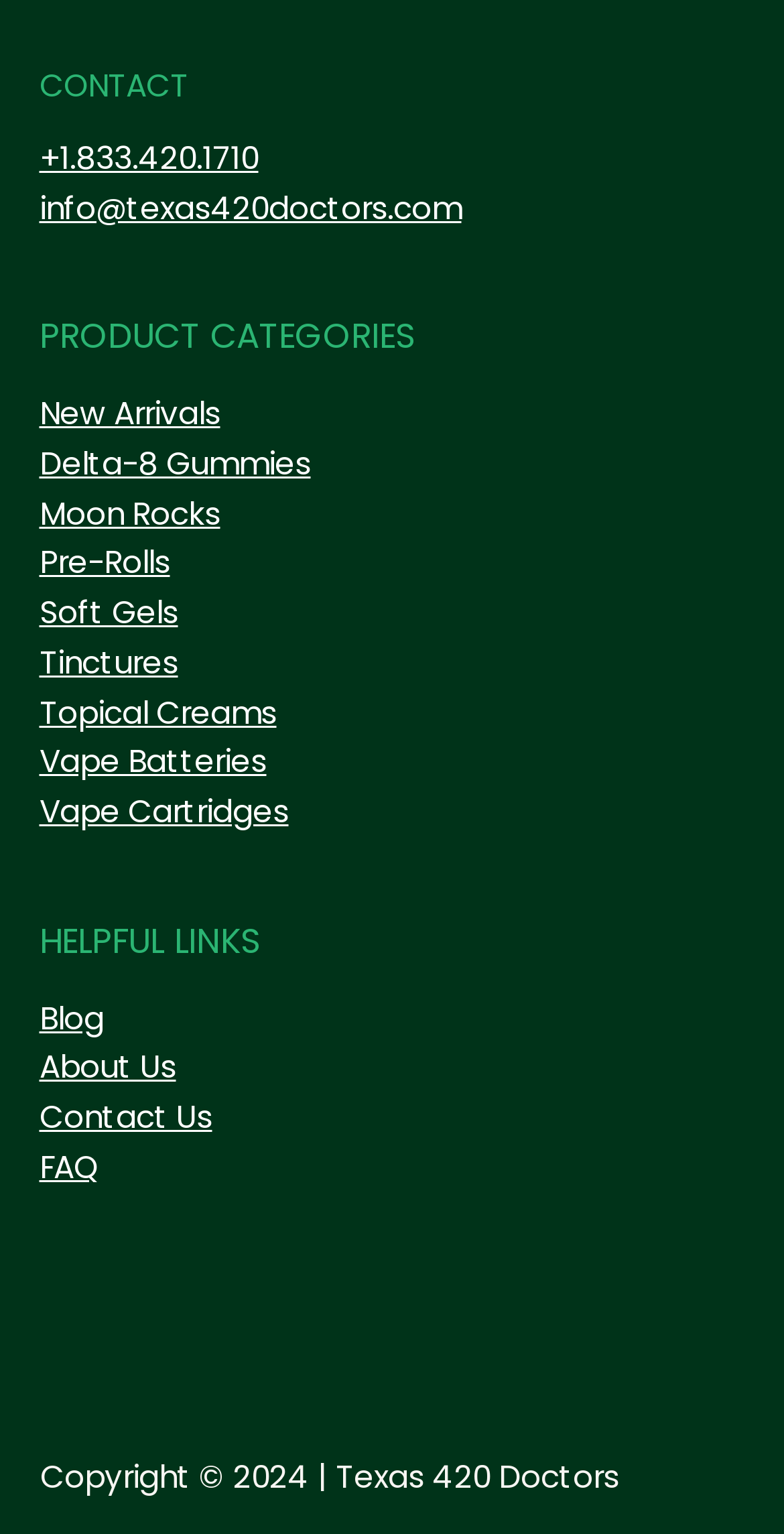Please locate the bounding box coordinates for the element that should be clicked to achieve the following instruction: "Call the customer service". Ensure the coordinates are given as four float numbers between 0 and 1, i.e., [left, top, right, bottom].

[0.05, 0.089, 0.329, 0.116]